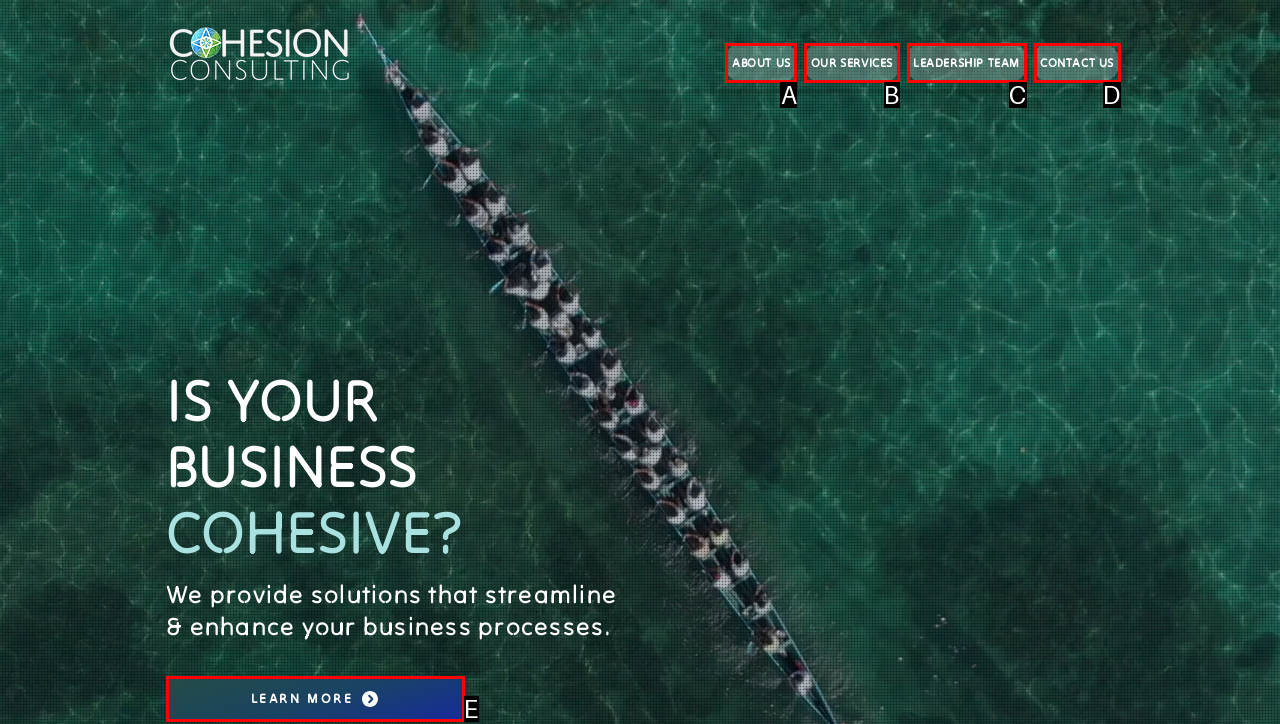Based on the description: LEARN MORE
Select the letter of the corresponding UI element from the choices provided.

E